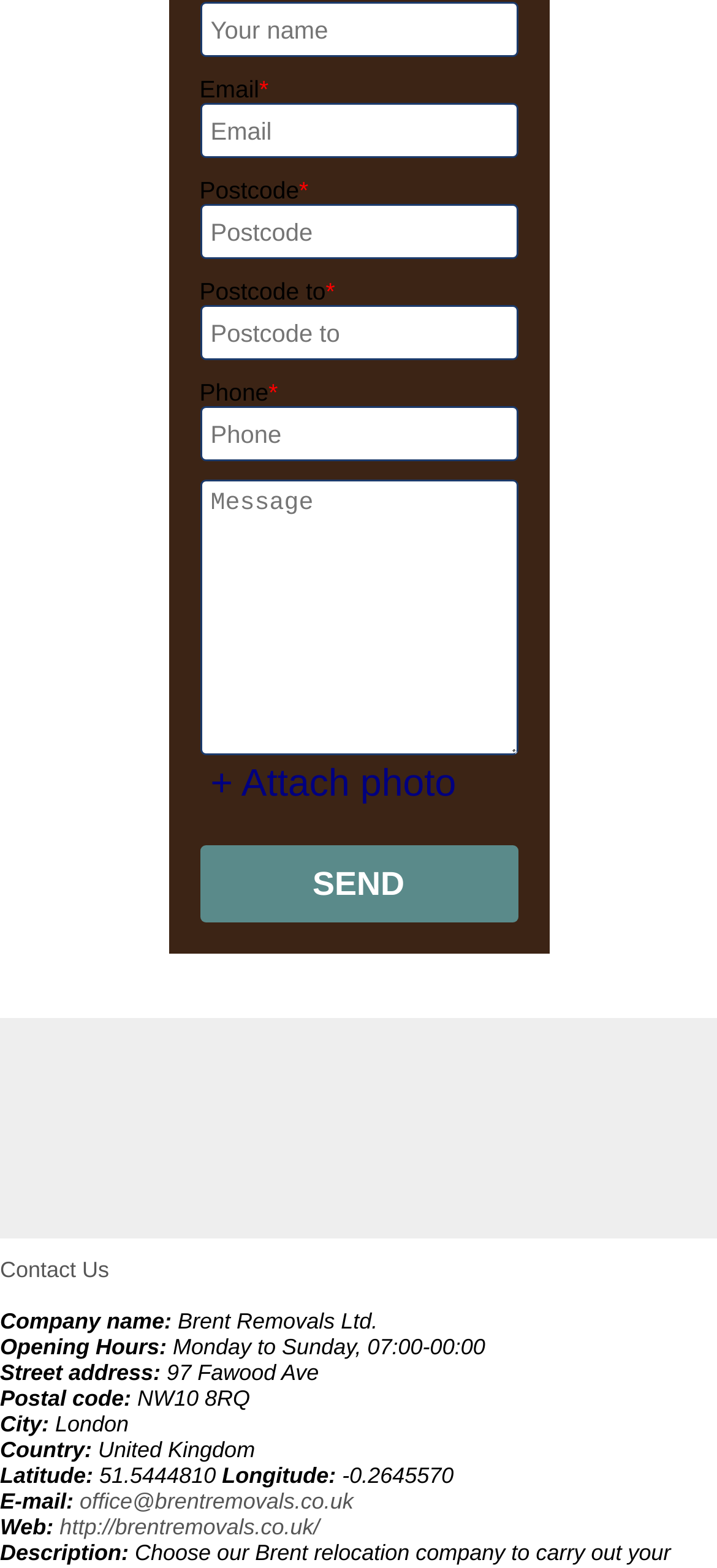Please locate the bounding box coordinates of the region I need to click to follow this instruction: "Click the SEND button".

[0.278, 0.539, 0.722, 0.588]